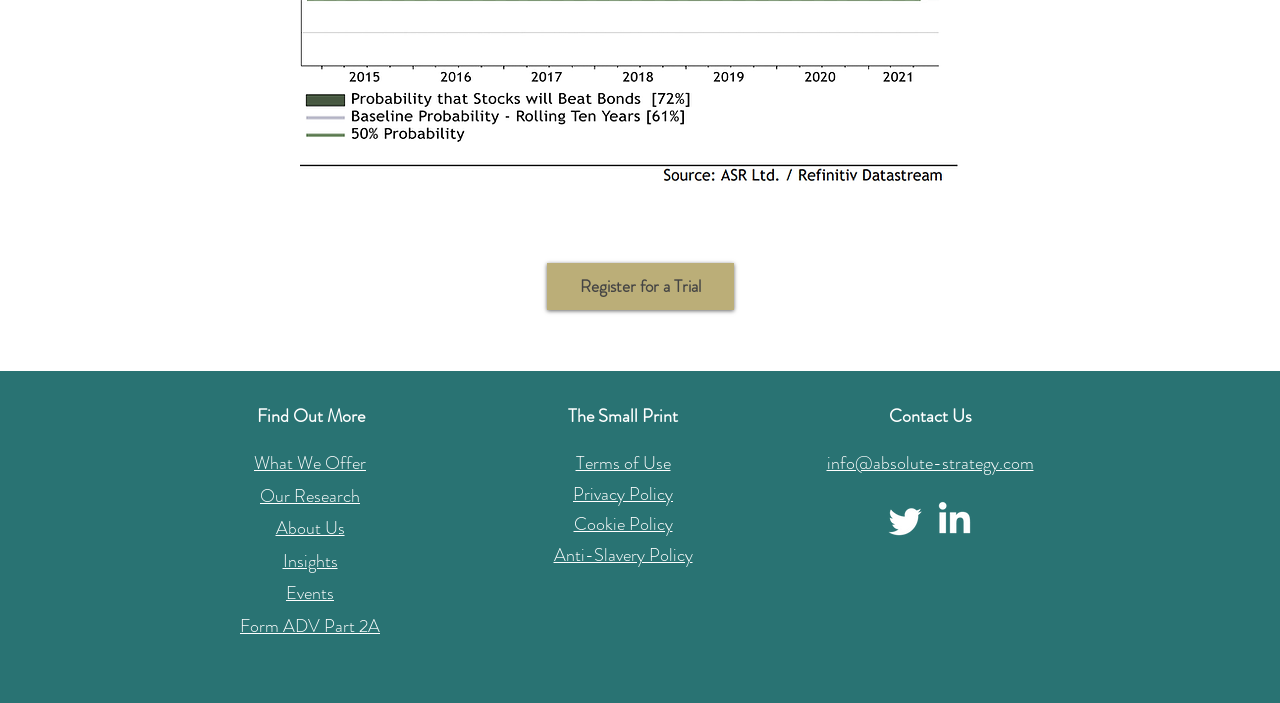What is the last link in the list of links?
Answer the question with a single word or phrase by looking at the picture.

Anti-Slavery Policy